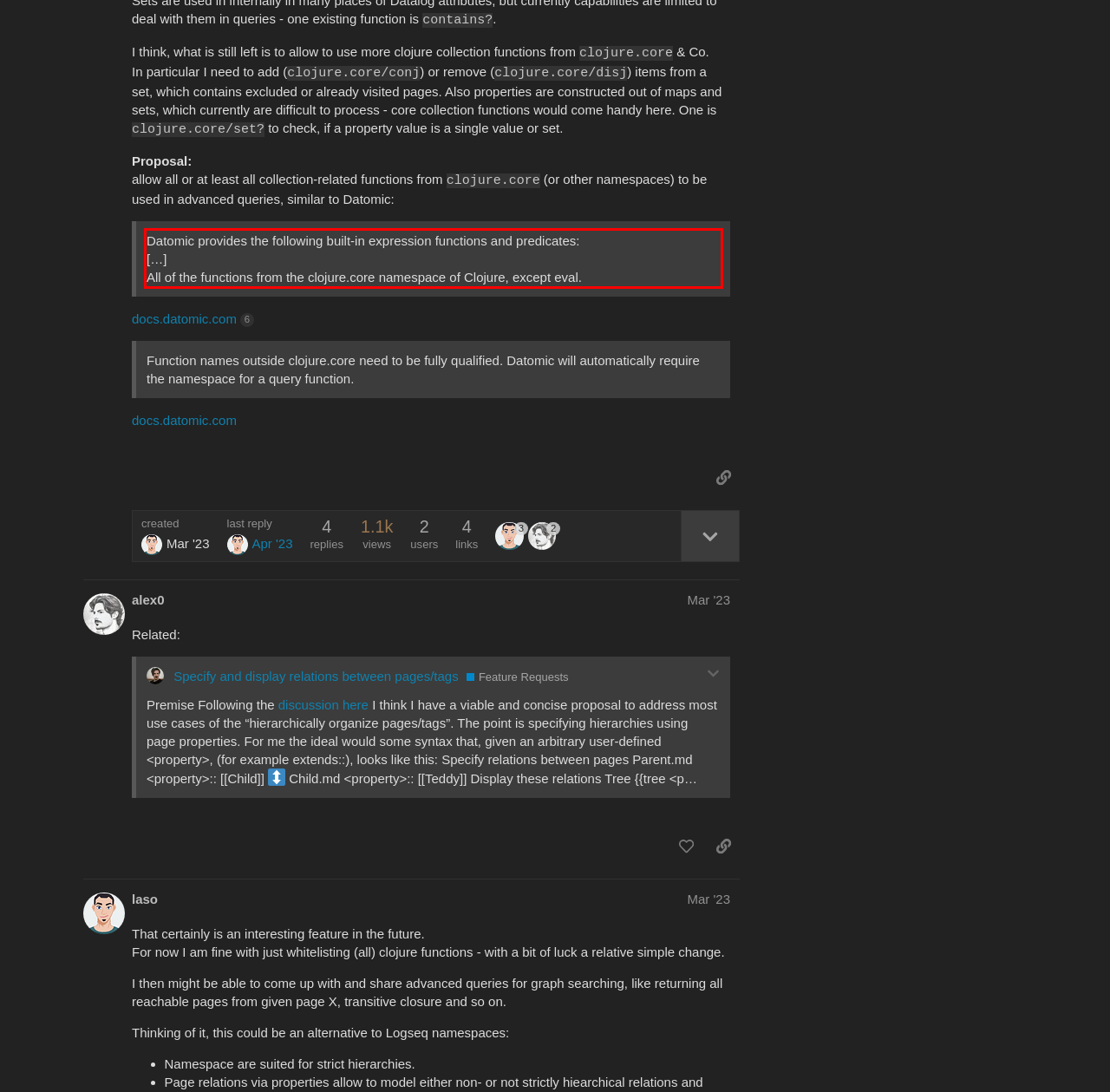Examine the webpage screenshot and use OCR to recognize and output the text within the red bounding box.

Datomic provides the following built-in expression functions and predicates: […] All of the functions from the clojure.core namespace of Clojure, except eval.